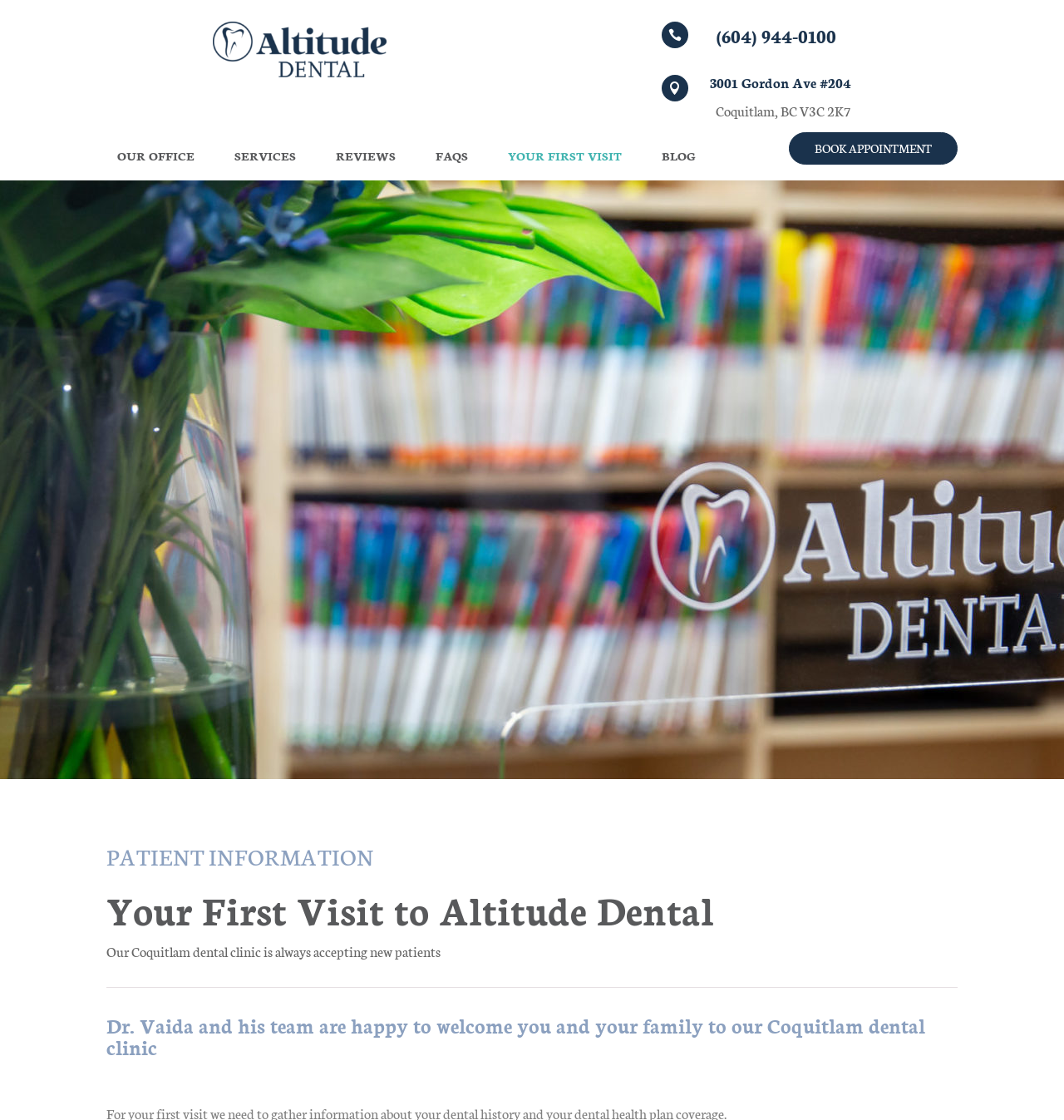What is the purpose of the 'BOOK APPOINTMENT' button?
Your answer should be a single word or phrase derived from the screenshot.

To book an appointment